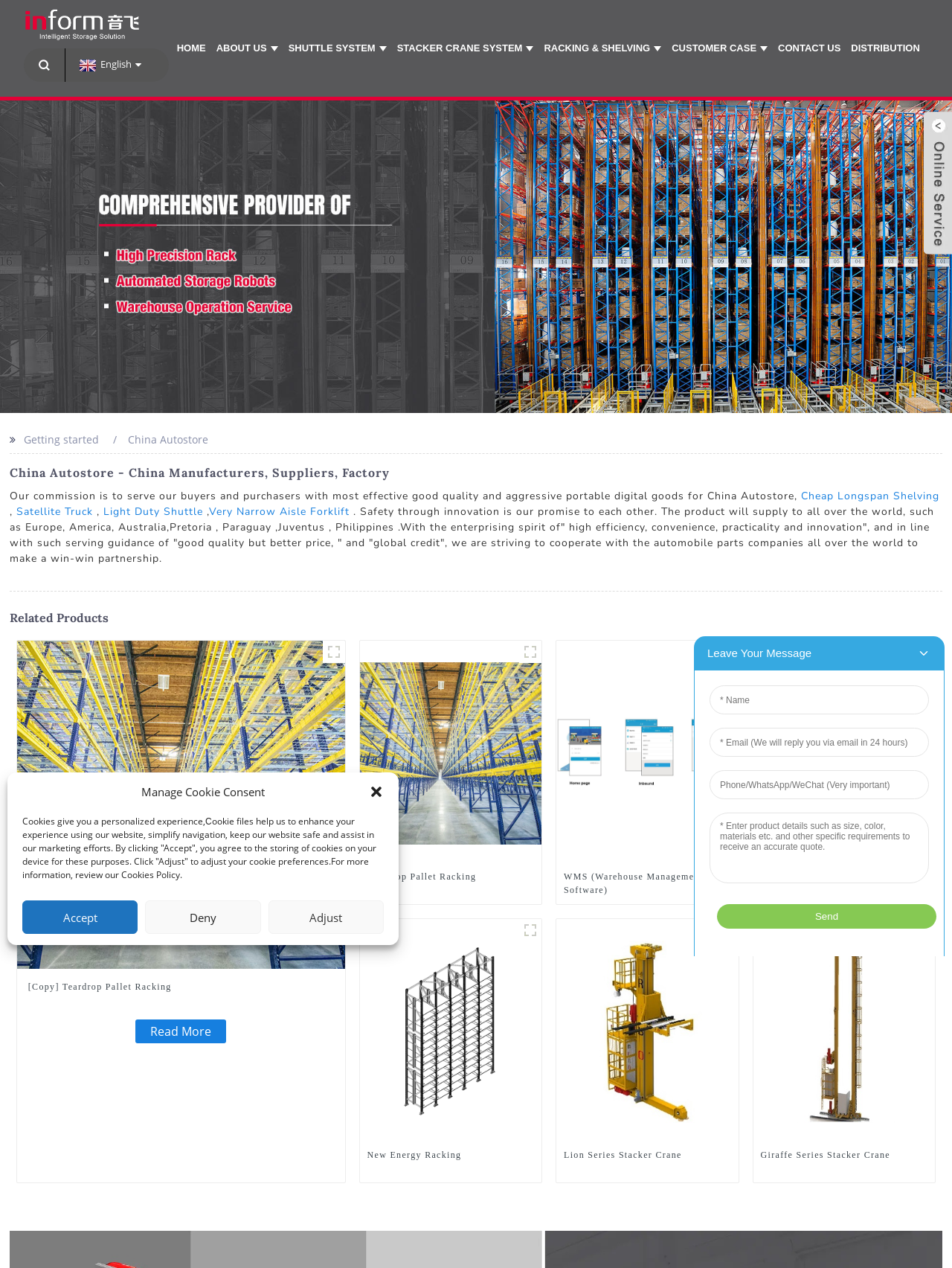Give an in-depth explanation of the webpage layout and content.

This webpage is about China Autostore, a manufacturer and supplier of autostore systems. At the top left corner, there is a logo of Inform Storage, which is linked to the company's homepage. Next to the logo, there are links to switch the language to English and other languages. 

Below the logo, there is a navigation menu with links to different sections of the website, including Home, About Us, Shuttle System, Stacker Crane System, Racking & Shelving, Customer Case, Contact Us, and Distribution.

On the left side of the page, there is a section titled "Getting started" with a brief introduction to China Autostore. Below this section, there is a heading that reads "China Autostore - China Manufacturers, Suppliers, Factory" followed by a paragraph of text describing the company's mission and products.

The main content of the page is divided into sections, each featuring a product or system offered by China Autostore. There are four sections, each containing three products or systems, with images, headings, and links to learn more about each product. The products include Teardrop Pallet Rack, Inform storage warehouse management system, Inform storage WCS system, New Energy Racking, Lion series stacker crane, and Giraffe Series Stacker Crane.

At the bottom of the page, there is a dialog box for managing cookie consent, which provides information about the use of cookies on the website and allows users to adjust their cookie preferences.

Overall, the webpage provides an overview of China Autostore's products and services, with a focus on showcasing their autostore systems and solutions.